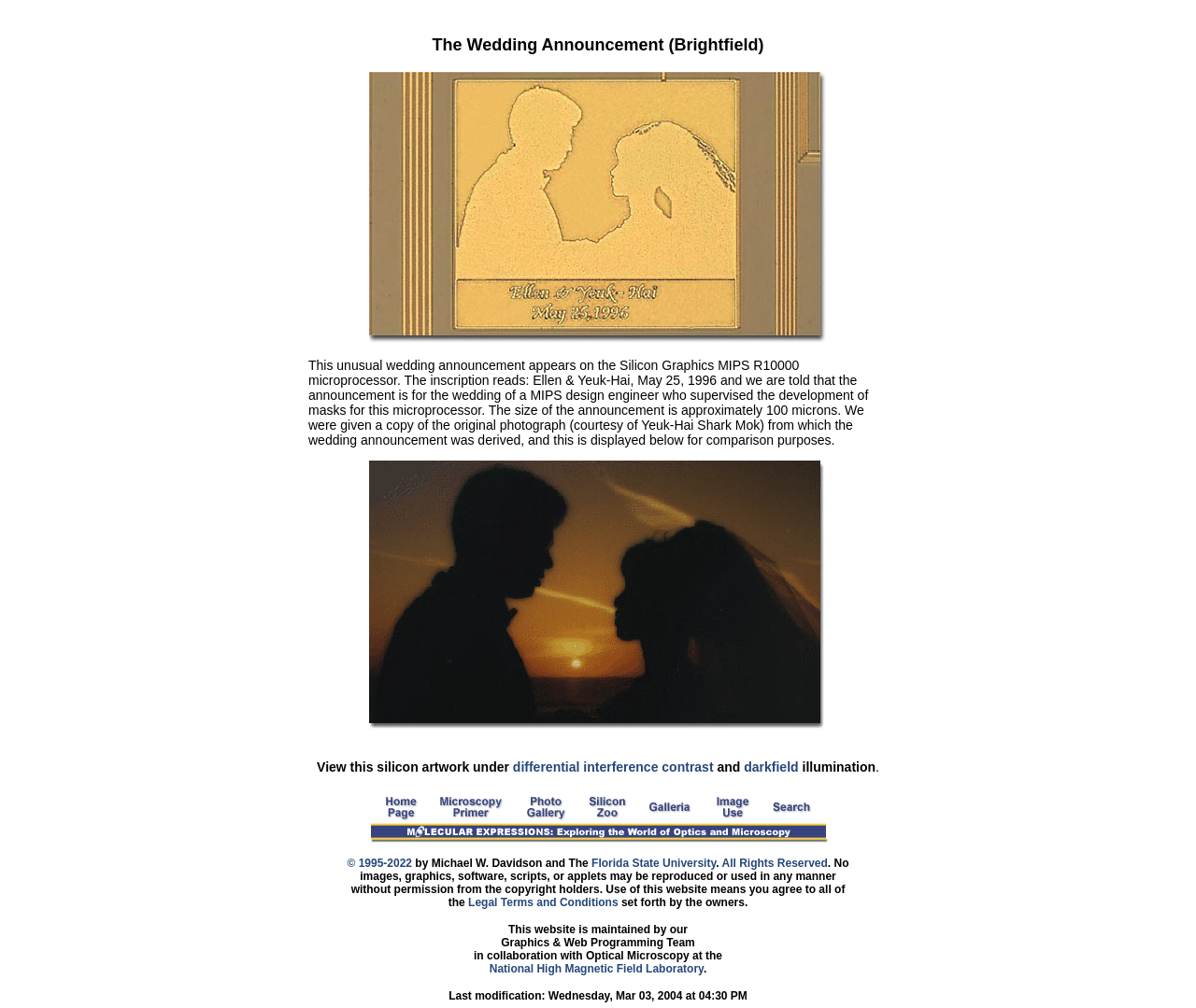Find the bounding box coordinates of the clickable area required to complete the following action: "Visit the National High Magnetic Field Laboratory website".

[0.409, 0.955, 0.588, 0.968]